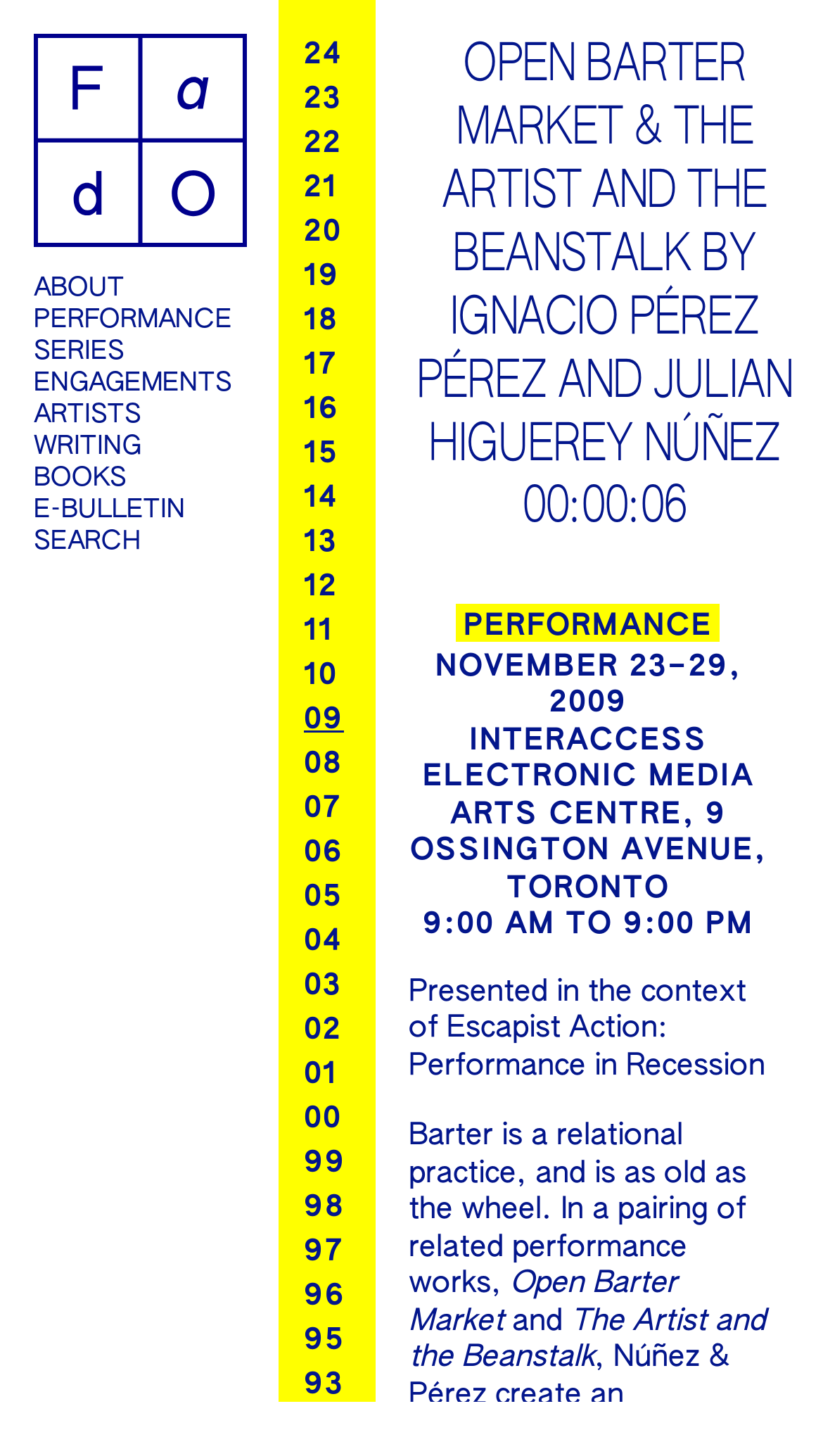Summarize the webpage with intricate details.

This webpage appears to be a event or project page for "Open Barter Market & The Artist and the Beanstalk" by Ignacio Pérez Pérez and Julian Higuerey Núñez. 

At the top left of the page, there is a small image and a link. Below them, there are several navigation links, including "ABOUT", "PERFORMANCE", "SERIES", "ENGAGEMENTS", "ARTISTS", "WRITING", "BOOKS", "E-BULLETIN", and "SEARCH". 

On the right side of the page, there are 24 numbered links, ranging from "24" to "00", which may represent a list of archives or past events.

The main content of the page is divided into several sections. The first section has a heading that matches the title of the page, followed by a subheading with a timestamp "00:00:07". 

Below this section, there is a heading "PERFORMANCE" and some details about the event, including the date "NOVEMBER 23–29, 2009", the location "INTERACCESS ELECTRONIC MEDIA ARTS CENTRE, 9 OSSINGTON AVENUE, TORONTO", and the time "9:00 AM TO 9:00 PM". 

The event is described as being presented in the context of "Escapist Action: Performance in Recession". There is a paragraph of text that explains the concept of barter and its relation to the performance works. 

Finally, there are two separate headings, "Open Barter Market" and "The Artist and the Beanstalk", which may represent the two performance works being presented.